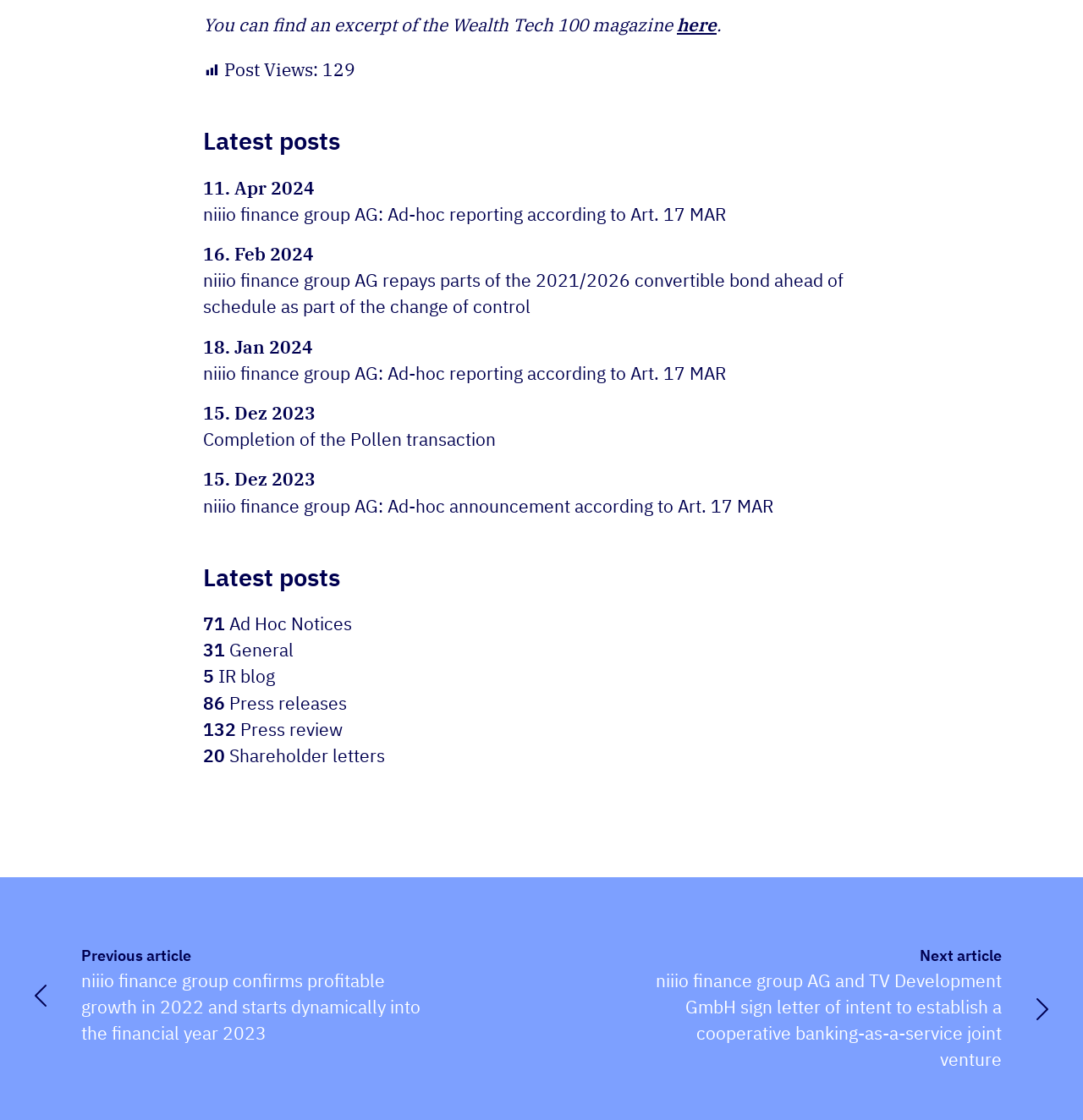Determine the bounding box coordinates of the element that should be clicked to execute the following command: "Explore Ad Hoc Notices".

[0.188, 0.545, 0.812, 0.569]